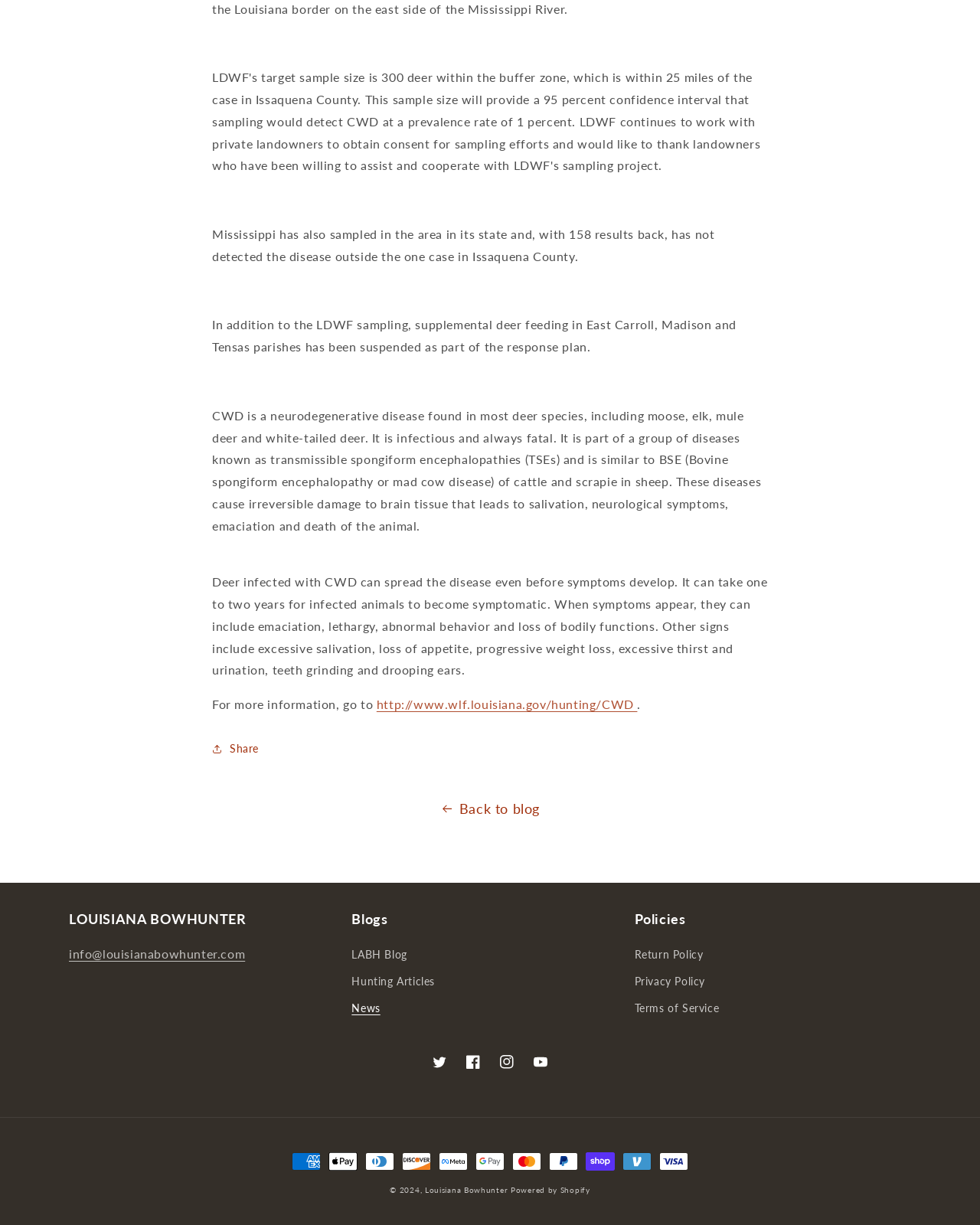How many payment methods are accepted?
Please provide a detailed and thorough answer to the question.

There are 12 payment methods accepted by the website, which can be found at the bottom of the page, including American Express, Apple Pay, Diners Club, Discover, Meta Pay, Google Pay, Mastercard, PayPal, Shop Pay, Venmo, and Visa.